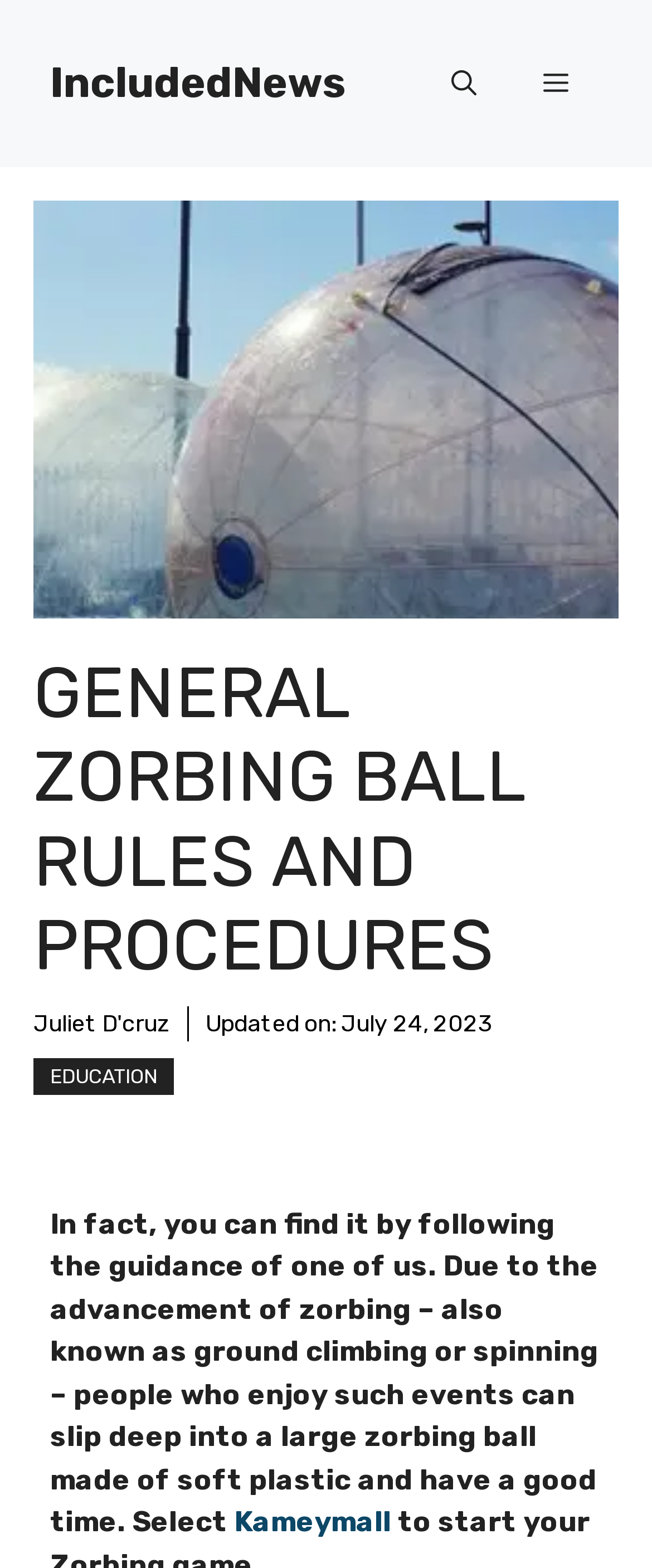What is the topic of the article?
Provide a concise answer using a single word or phrase based on the image.

Zorbing Ball Rules